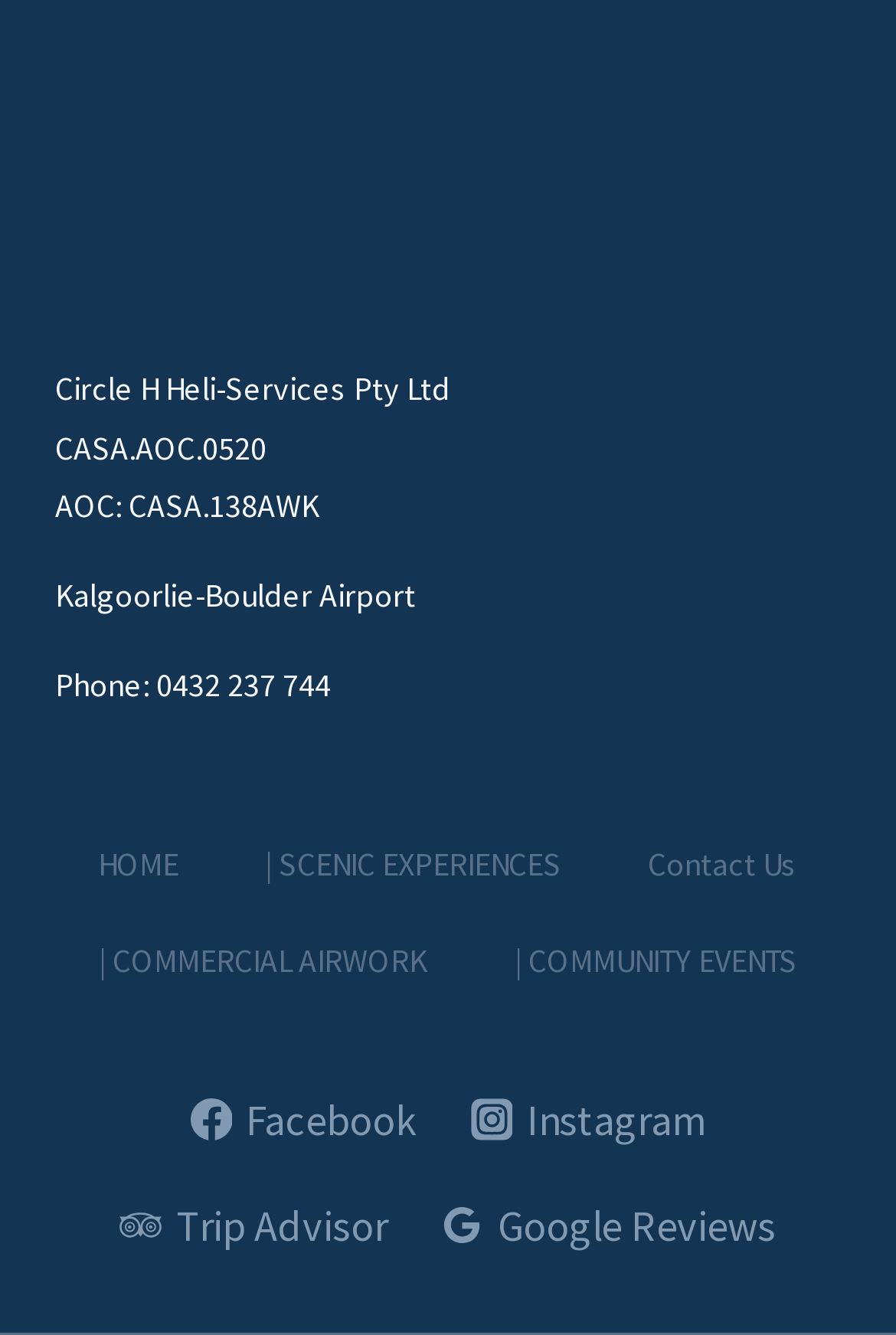Find the bounding box coordinates of the clickable area that will achieve the following instruction: "Visit the HOME page".

[0.101, 0.612, 0.209, 0.684]